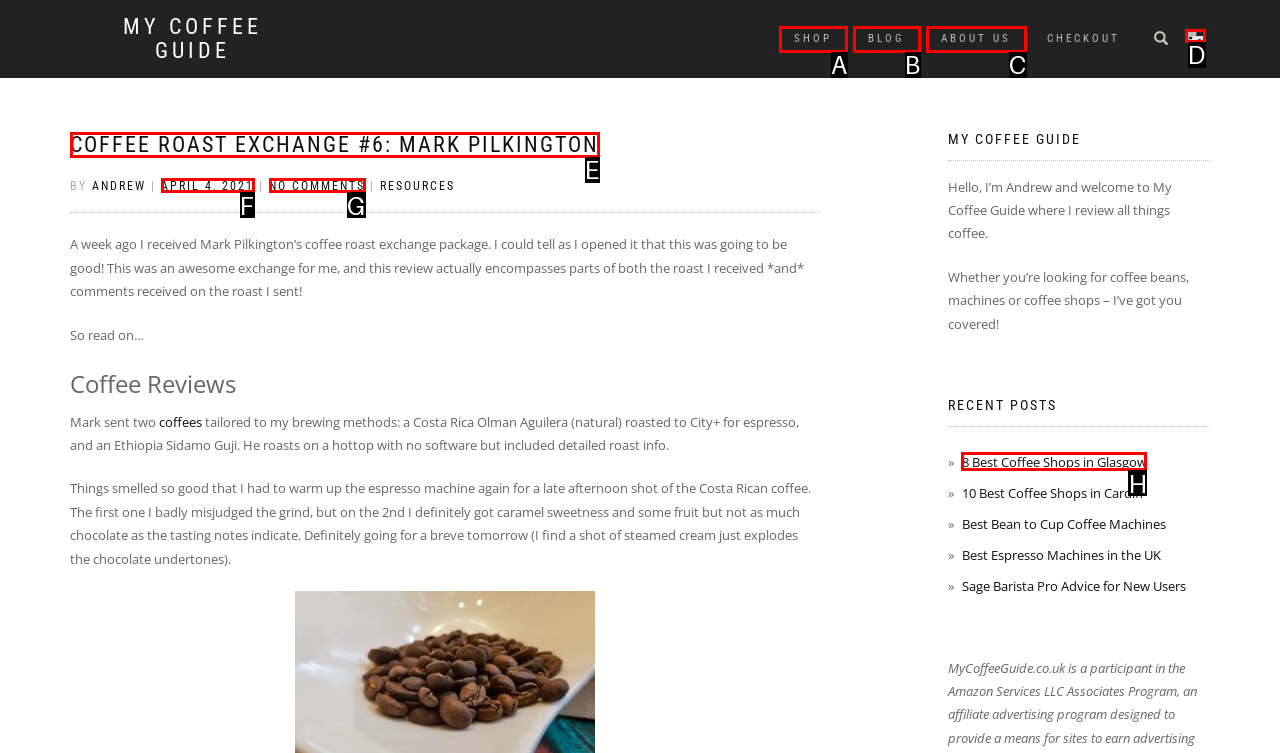From the given options, tell me which letter should be clicked to complete this task: Read the '8 Best Coffee Shops in Glasgow' post
Answer with the letter only.

H